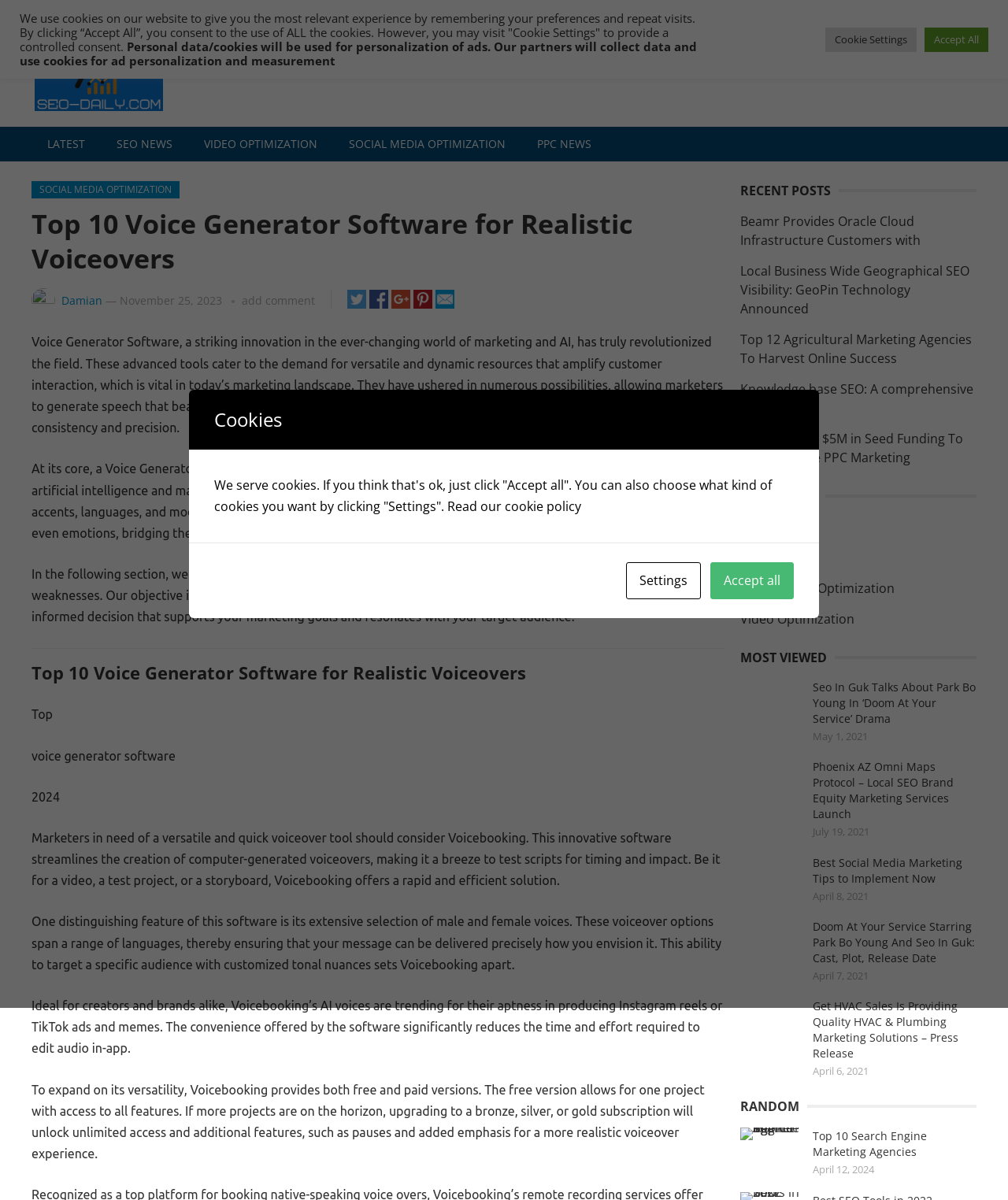Bounding box coordinates are to be given in the format (top-left x, top-left y, bottom-right x, bottom-right y). All values must be floating point numbers between 0 and 1. Provide the bounding box coordinate for the UI element described as: Accept all

[0.705, 0.468, 0.788, 0.499]